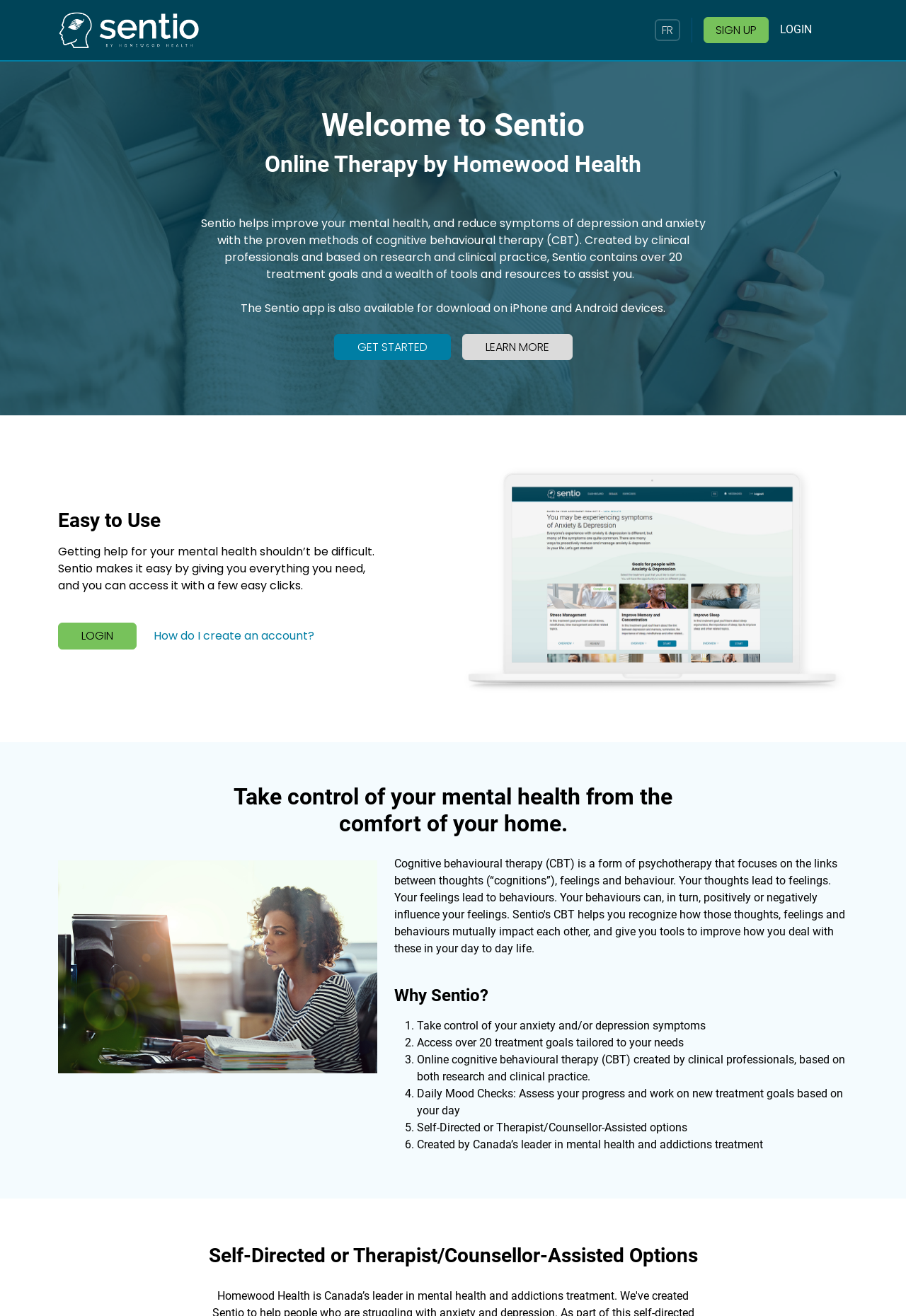Please answer the following question using a single word or phrase: 
How many treatment goals are available on Sentio?

Over 20